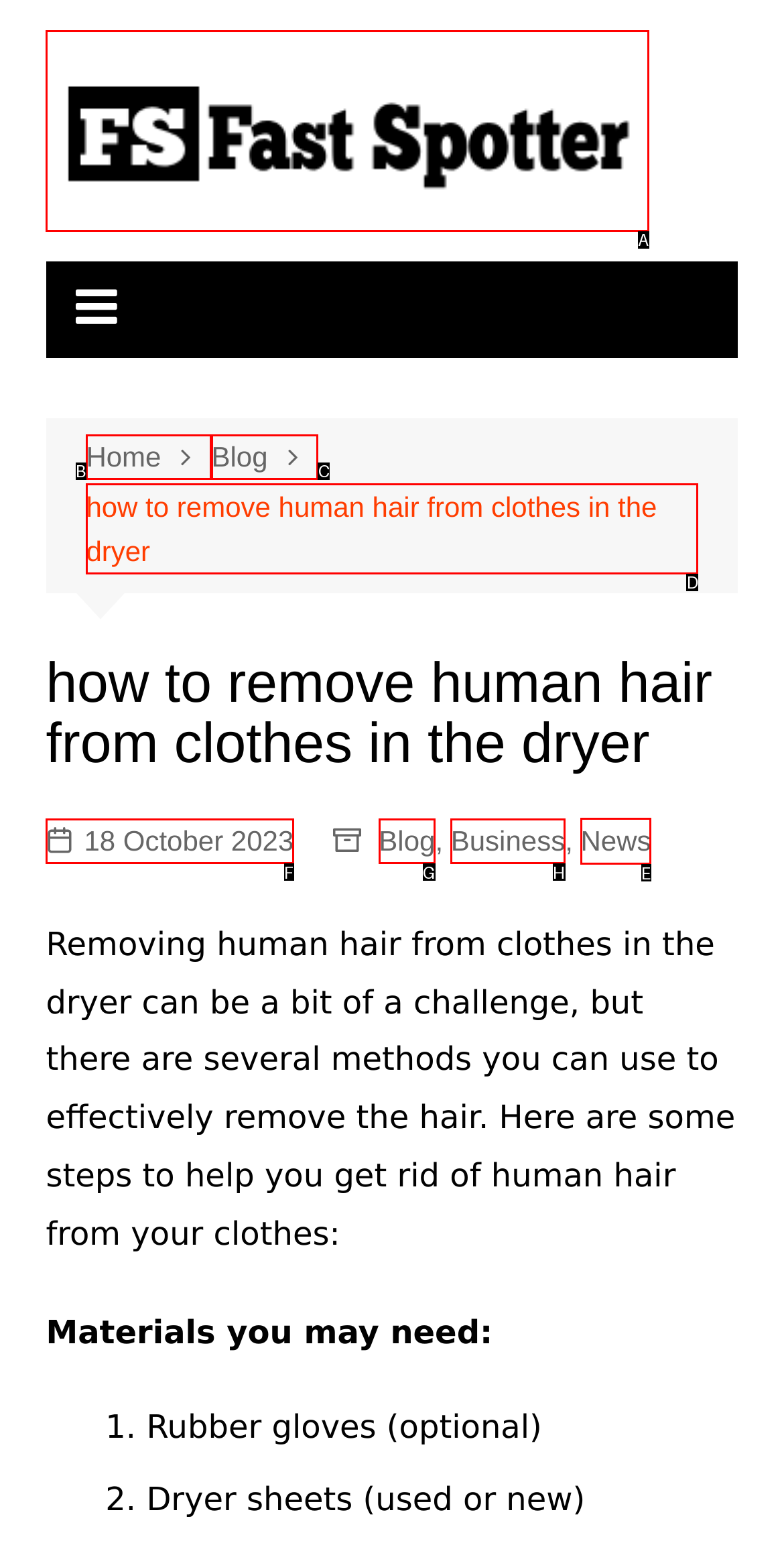To complete the task: Toggle the menu, select the appropriate UI element to click. Respond with the letter of the correct option from the given choices.

None